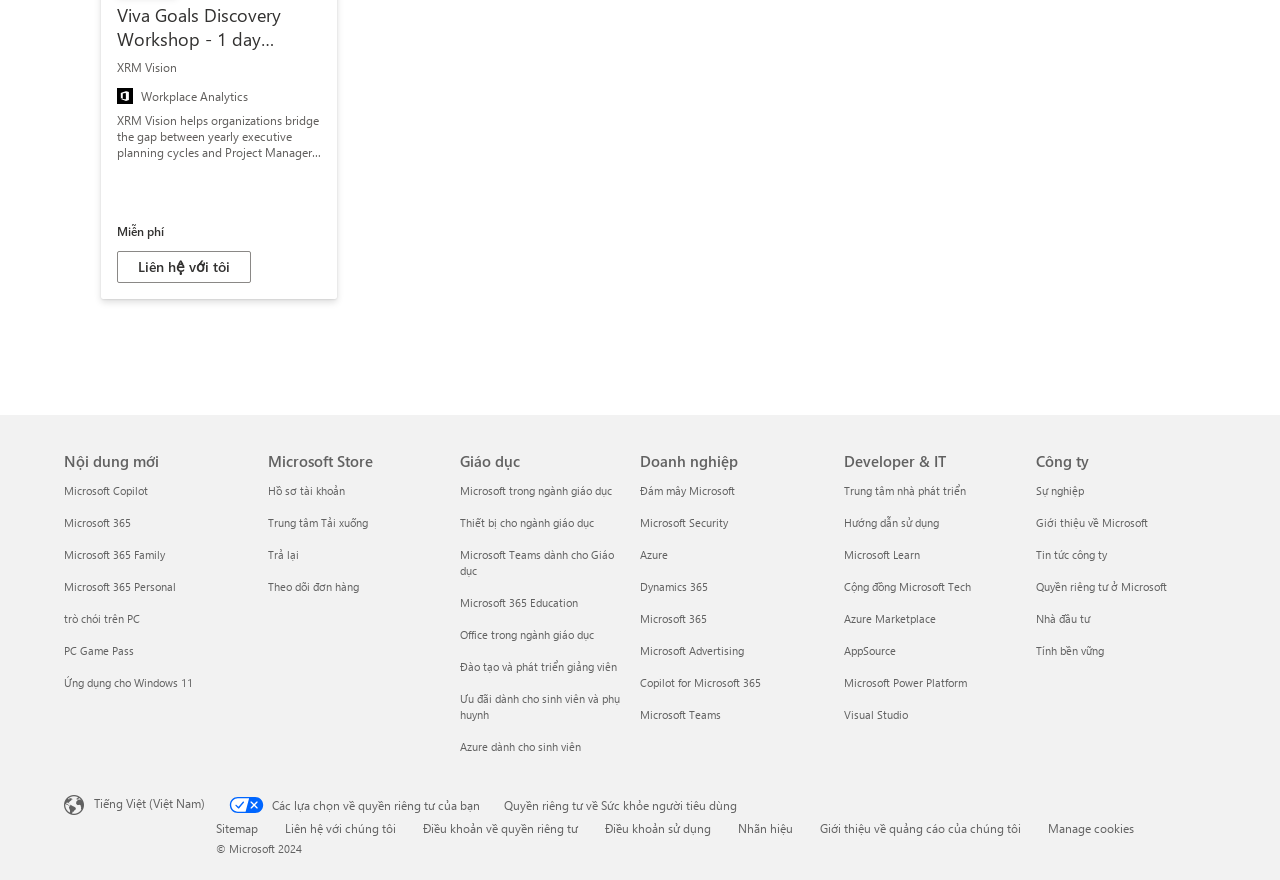Could you specify the bounding box coordinates for the clickable section to complete the following instruction: "View 'Microsoft Copilot Nội dung mới'"?

[0.05, 0.549, 0.116, 0.566]